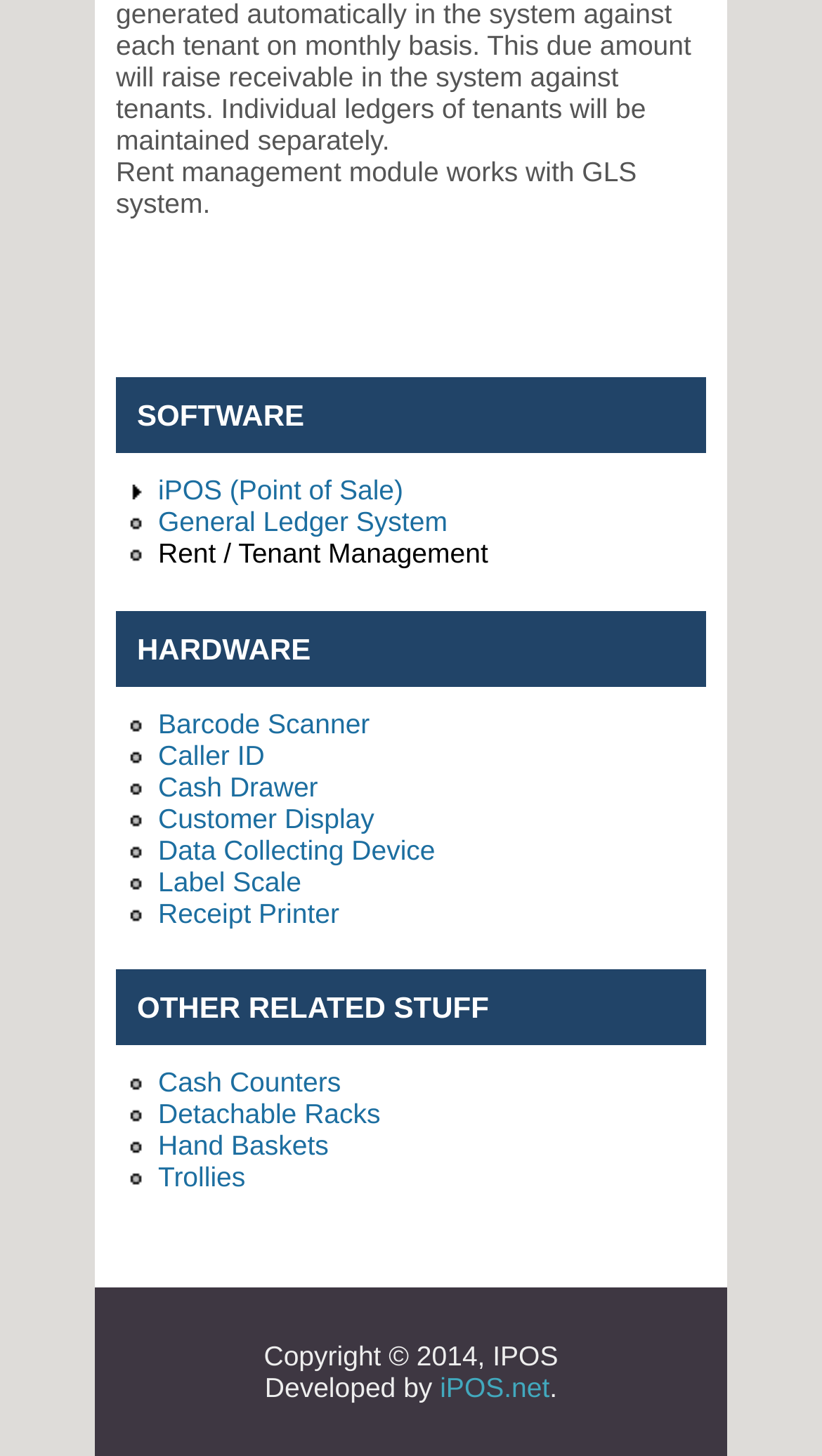Specify the bounding box coordinates of the element's region that should be clicked to achieve the following instruction: "Learn about Rent / Tenant Management". The bounding box coordinates consist of four float numbers between 0 and 1, in the format [left, top, right, bottom].

[0.192, 0.37, 0.594, 0.391]